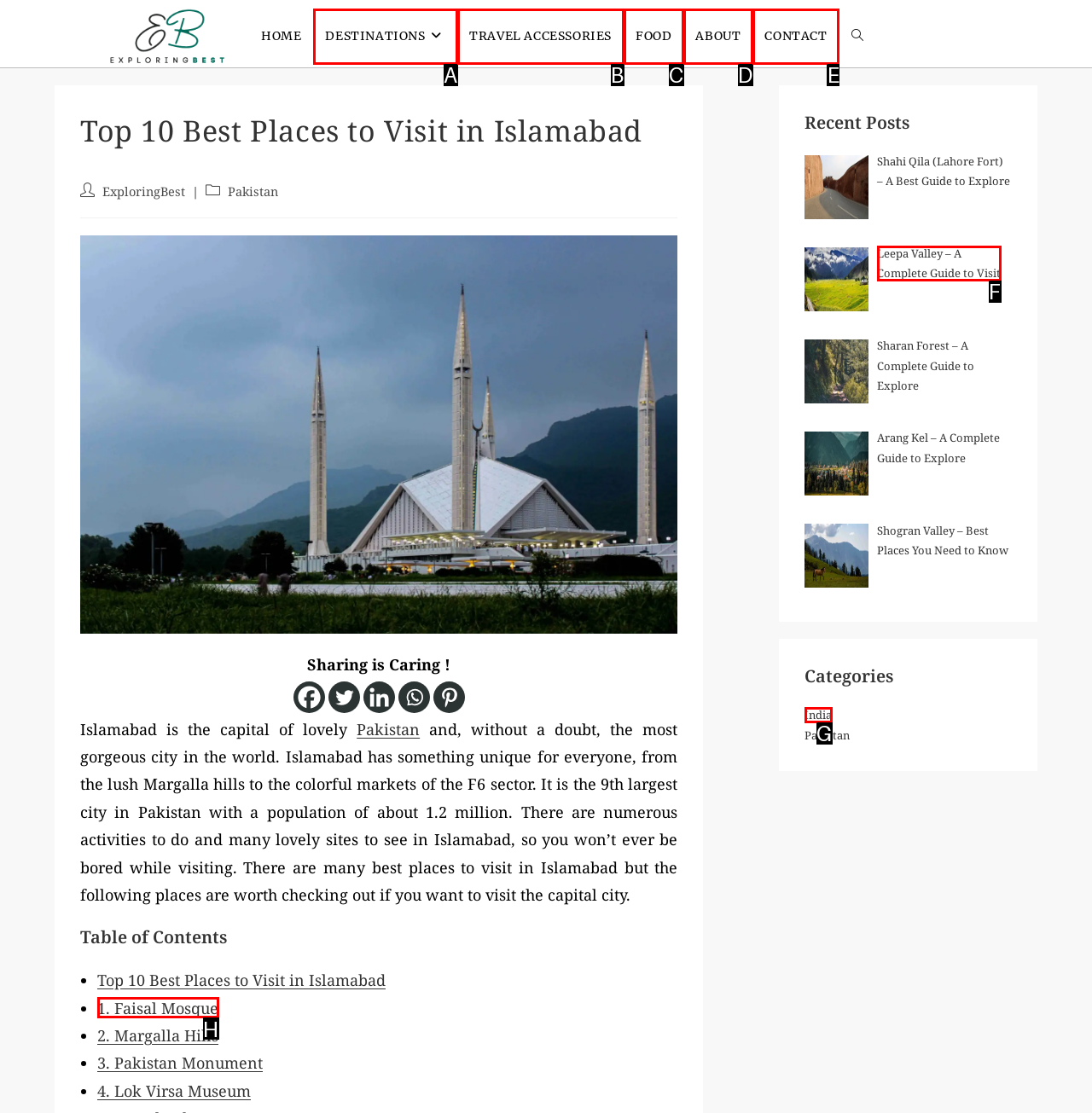Using the provided description: Contact, select the HTML element that corresponds to it. Indicate your choice with the option's letter.

E